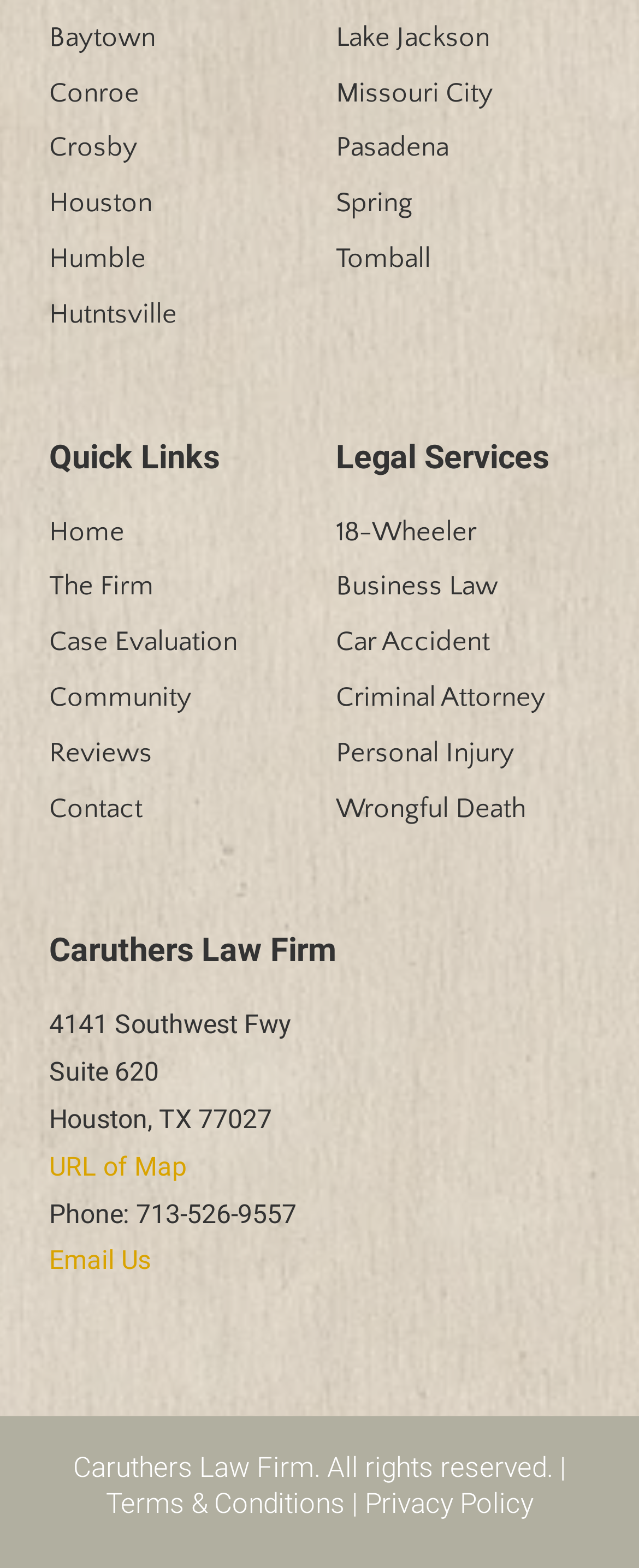Please study the image and answer the question comprehensively:
What is the phone number of the law firm?

The phone number of the law firm can be found in the contact information section located at the bottom left of the webpage, which also contains the firm's address and email.